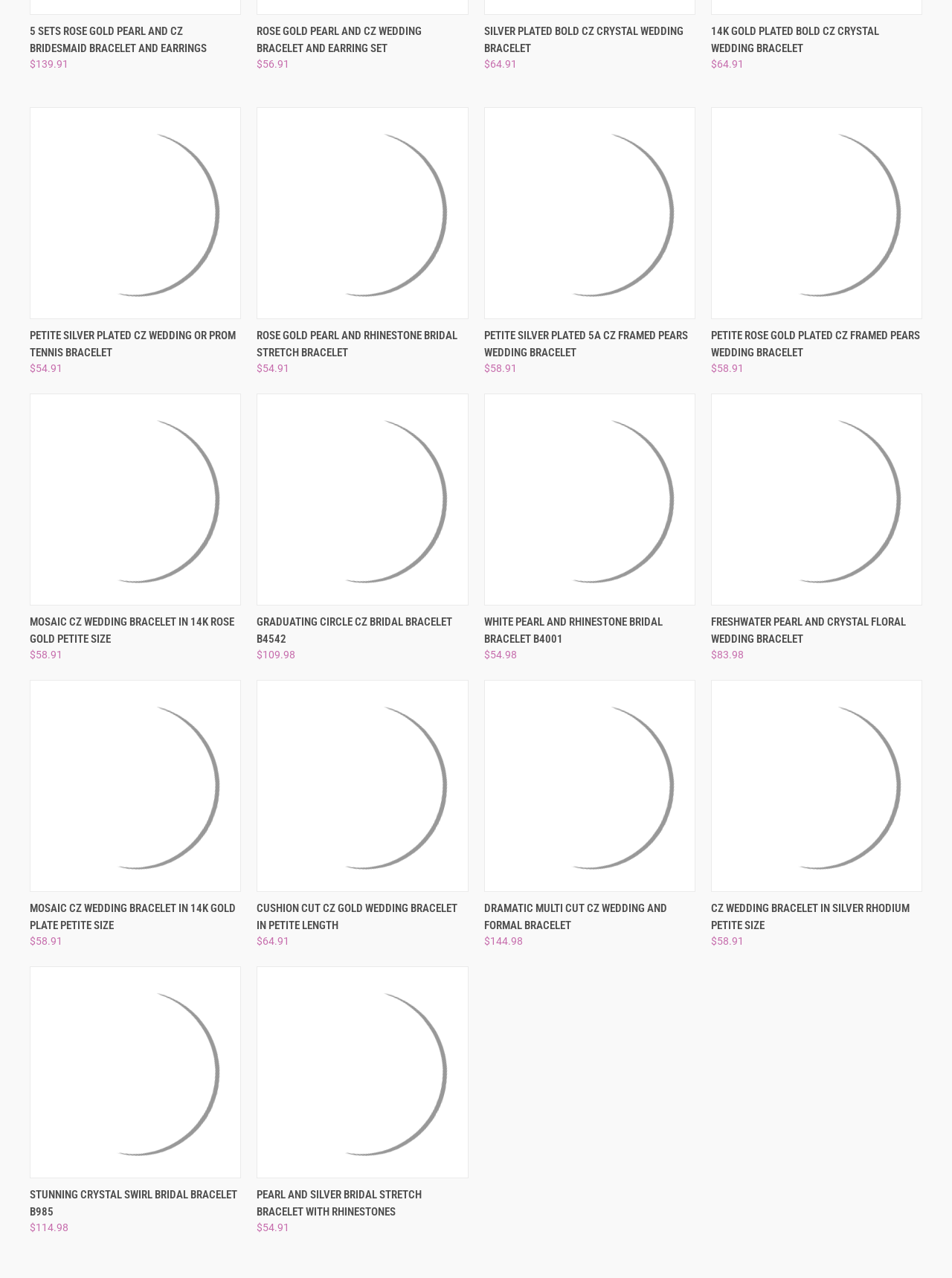Use a single word or phrase to respond to the question:
How many products are shown on this webpage?

5